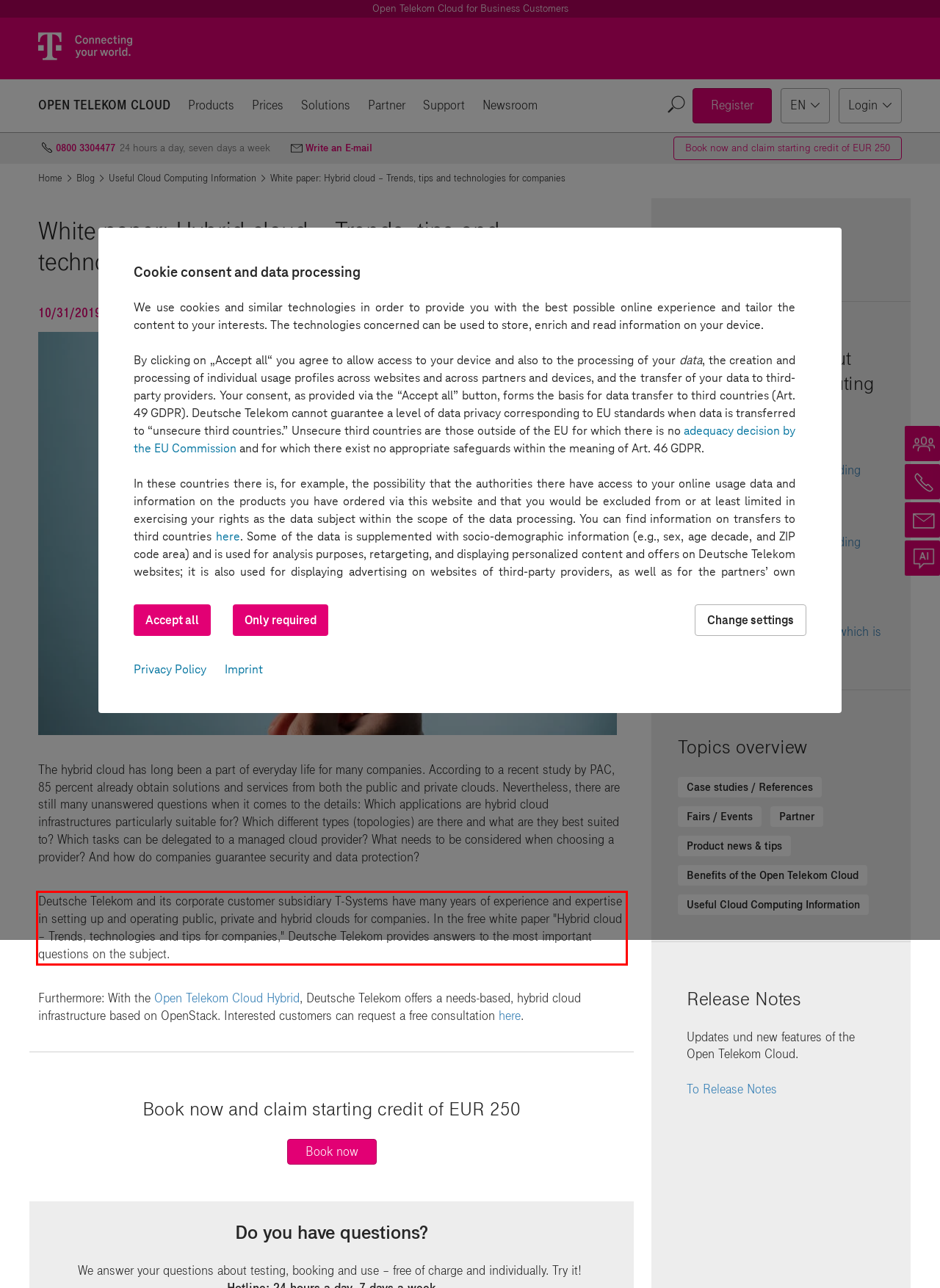You are provided with a screenshot of a webpage that includes a red bounding box. Extract and generate the text content found within the red bounding box.

Deutsche Telekom and its corporate customer subsidiary T-Systems have many years of experience and expertise in setting up and operating public, private and hybrid clouds for companies. In the free white paper "Hybrid cloud – Trends, technologies and tips for companies," Deutsche Telekom provides answers to the most important questions on the subject.